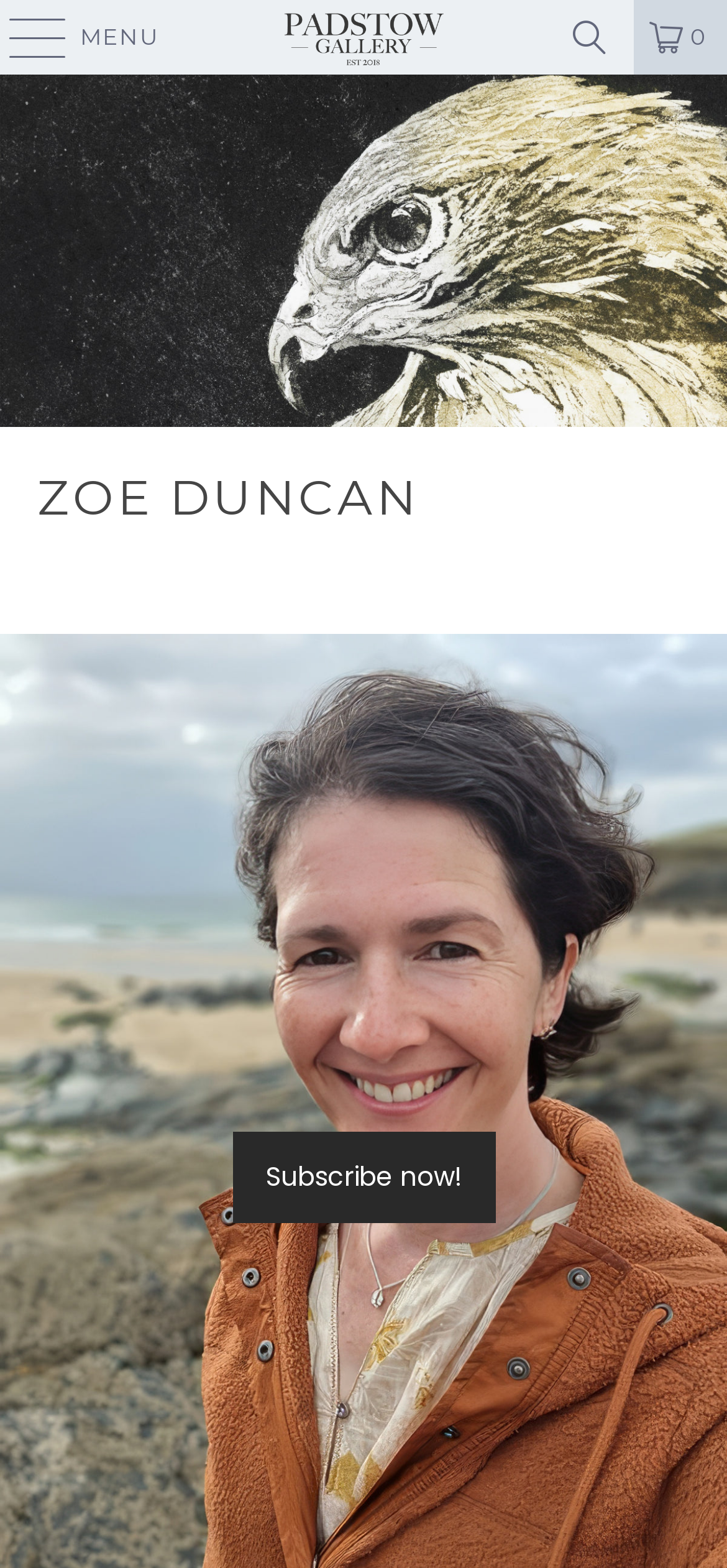What is the name of the gallery?
Please describe in detail the information shown in the image to answer the question.

The name of the gallery can be found in the link element with the text 'Padstow Gallery' which is located at the top of the webpage, next to the image of the gallery.